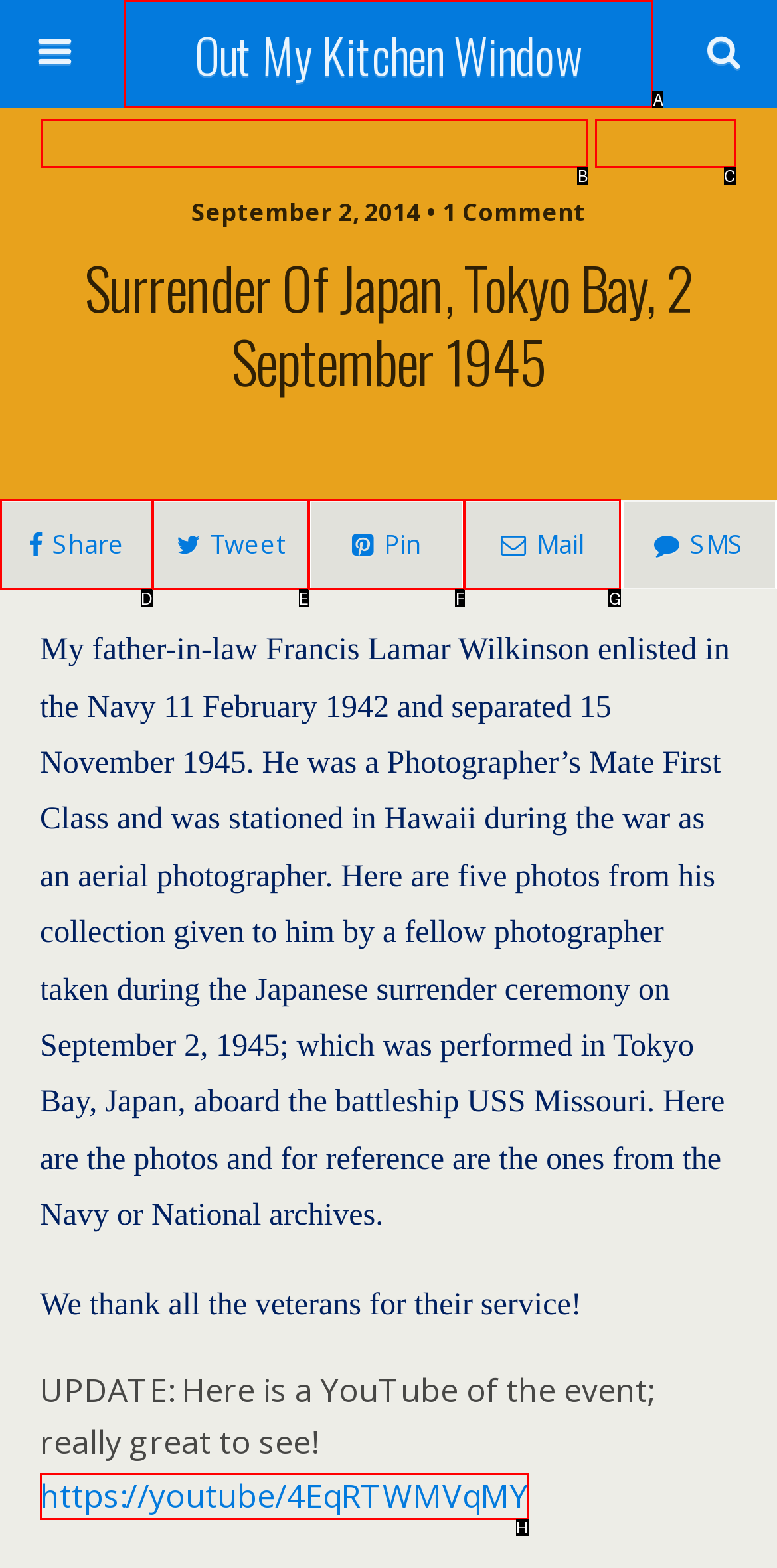From the options shown, which one fits the description: name="submit" value="Search"? Respond with the appropriate letter.

C